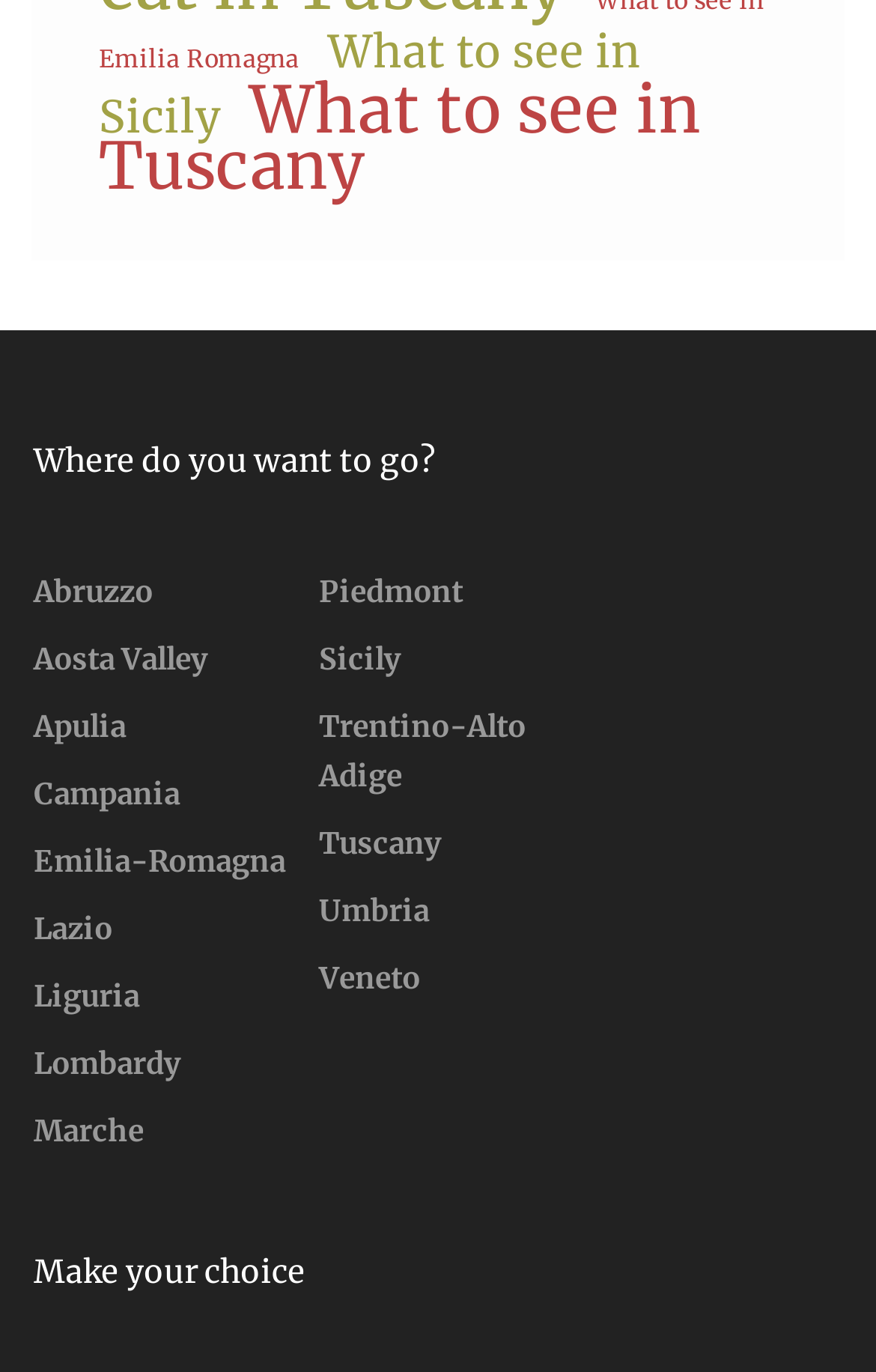Provide a one-word or one-phrase answer to the question:
What is the last region listed on the webpage?

Veneto